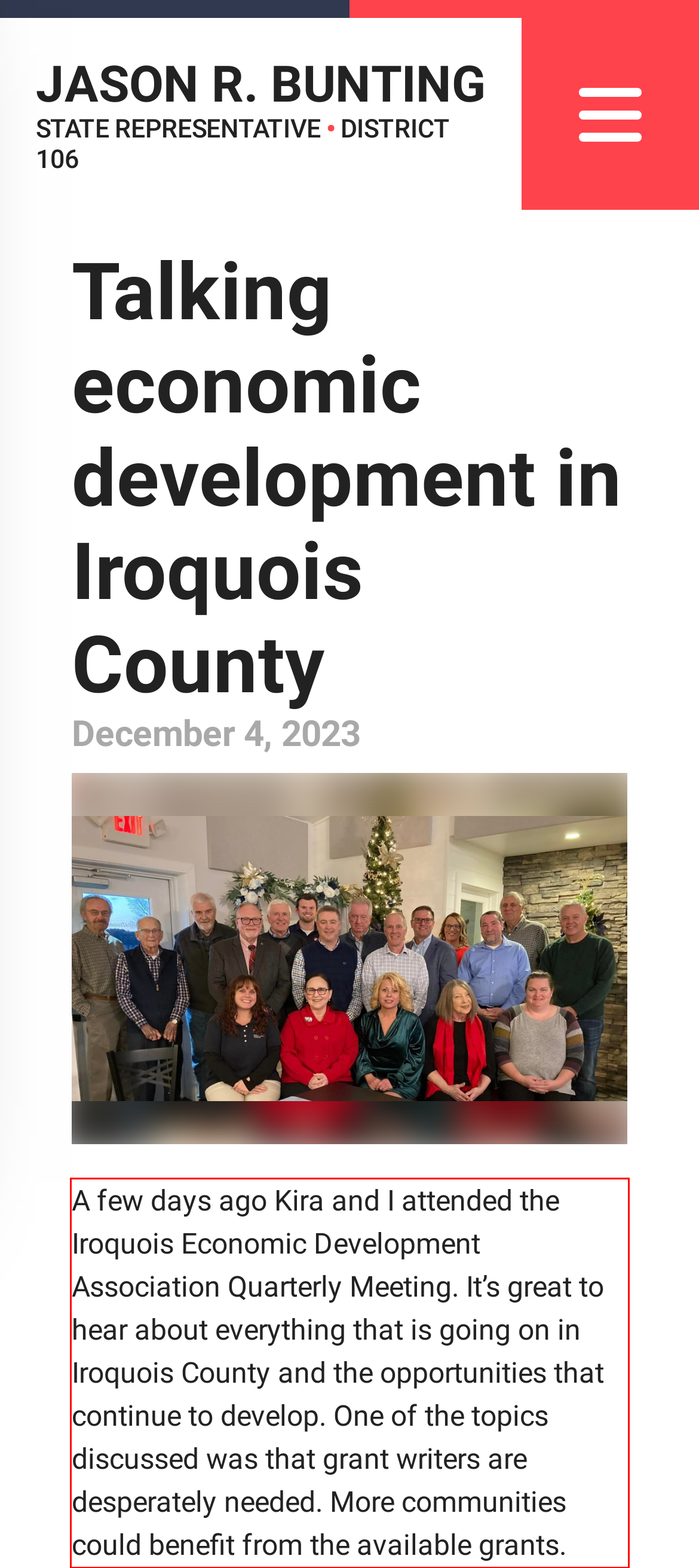With the given screenshot of a webpage, locate the red rectangle bounding box and extract the text content using OCR.

A few days ago Kira and I attended the Iroquois Economic Development Association Quarterly Meeting. It’s great to hear about everything that is going on in Iroquois County and the opportunities that continue to develop. One of the topics discussed was that grant writers are desperately needed. More communities could benefit from the available grants.